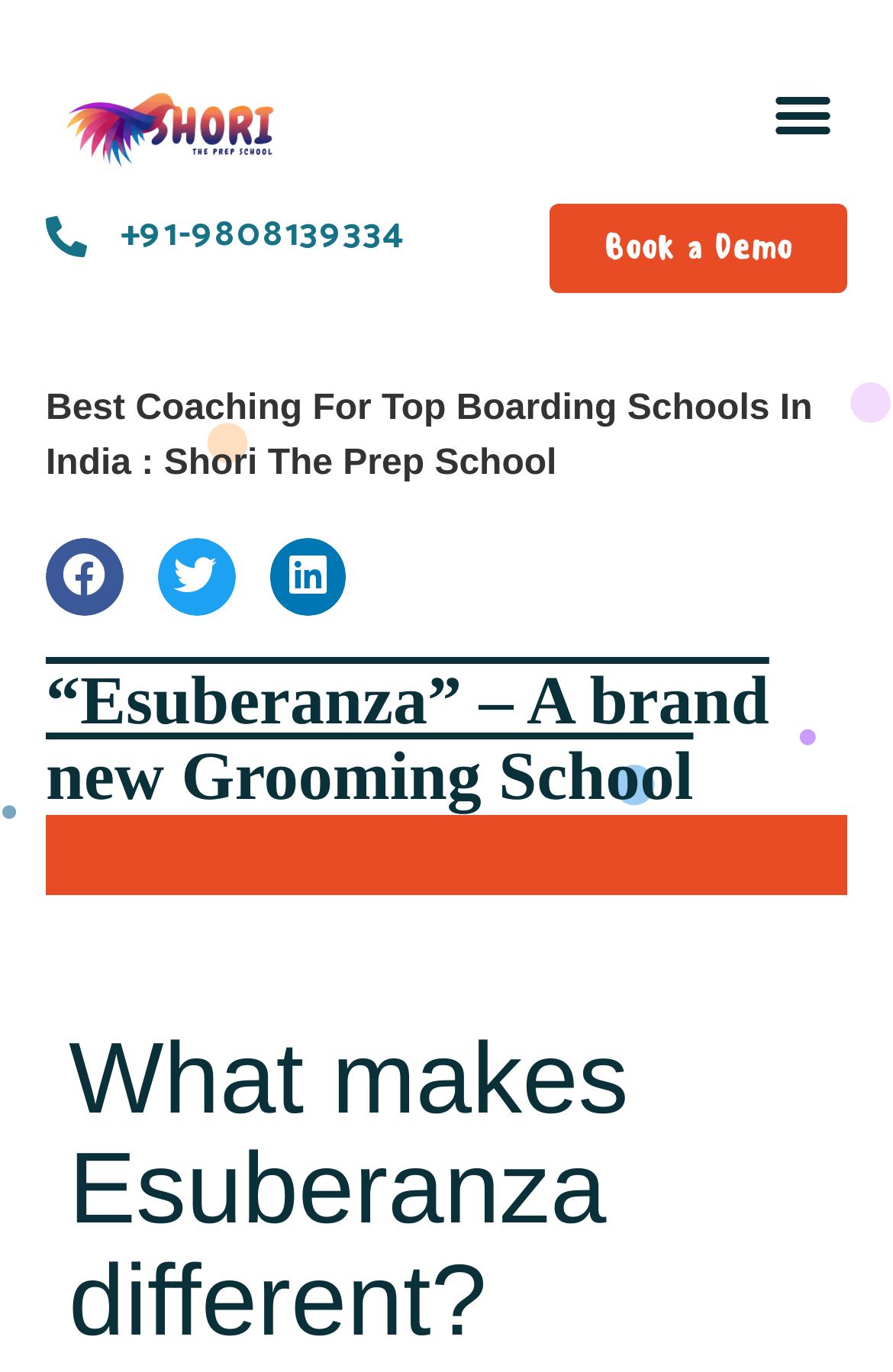What is the main heading of this webpage? Please extract and provide it.

“Esuberanza” – A brand new Grooming School